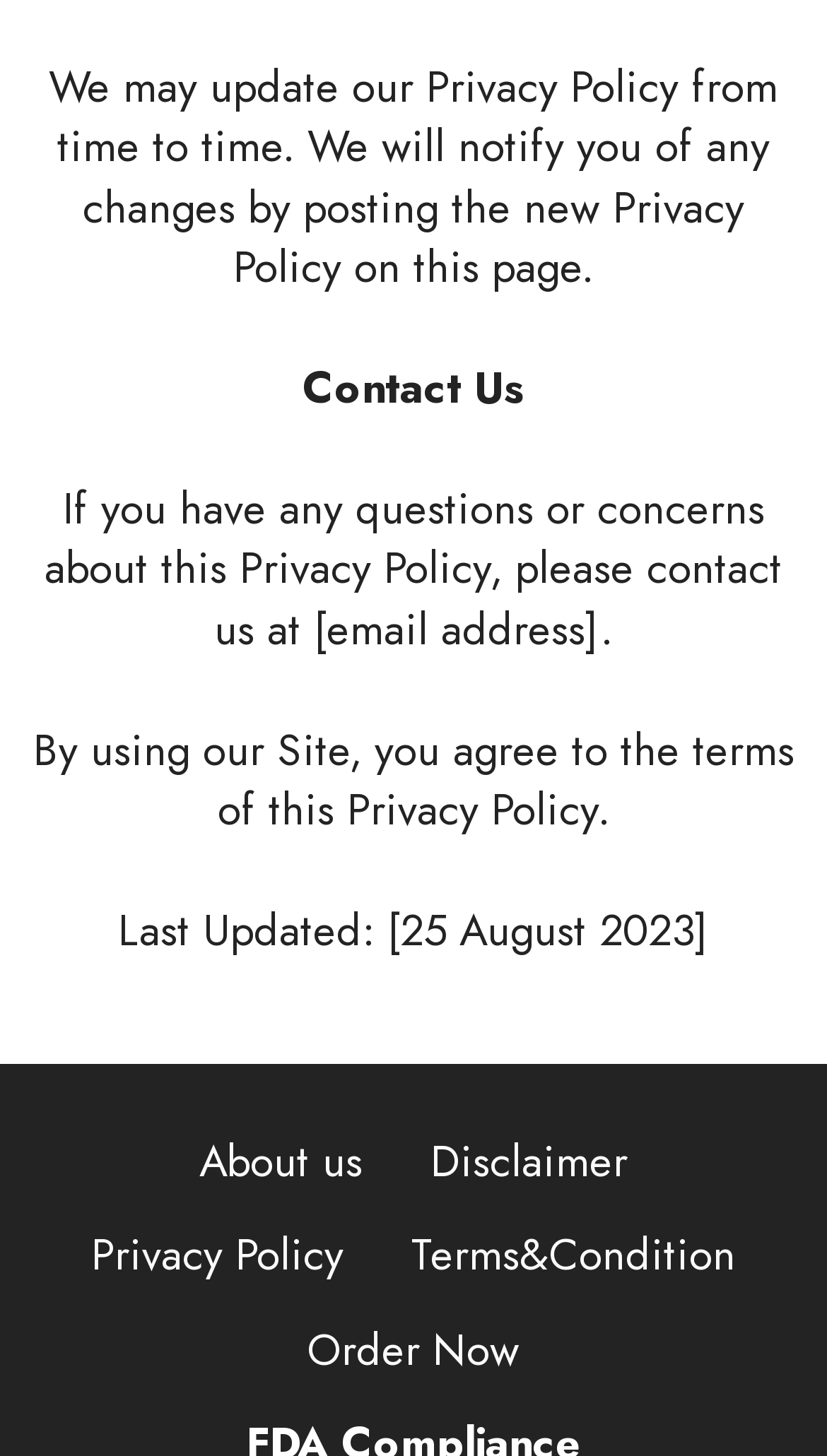Bounding box coordinates are given in the format (top-left x, top-left y, bottom-right x, bottom-right y). All values should be floating point numbers between 0 and 1. Provide the bounding box coordinate for the UI element described as: About us

[0.241, 0.775, 0.438, 0.819]